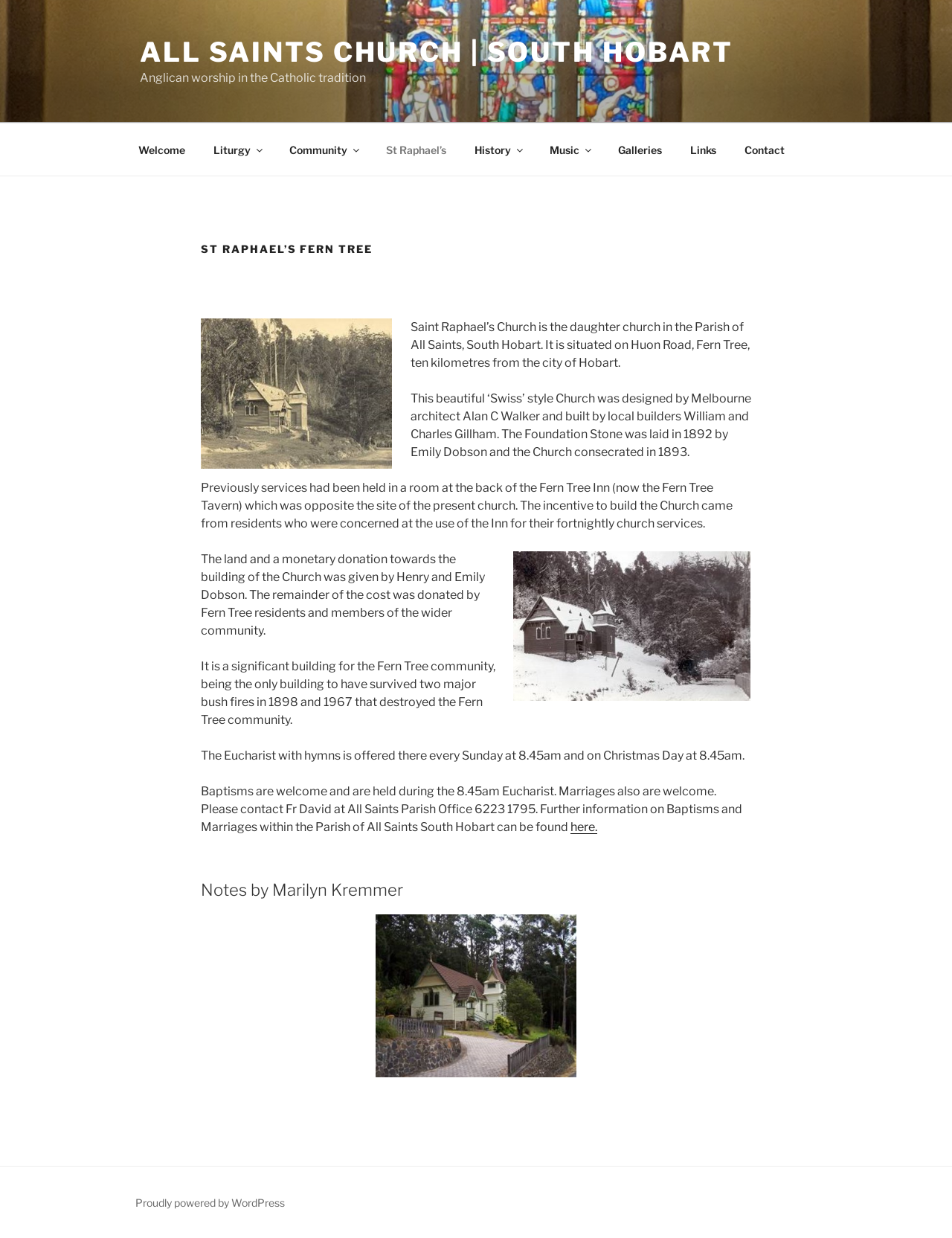Locate the bounding box coordinates of the element's region that should be clicked to carry out the following instruction: "Click on the 'Welcome' link". The coordinates need to be four float numbers between 0 and 1, i.e., [left, top, right, bottom].

[0.131, 0.106, 0.208, 0.136]